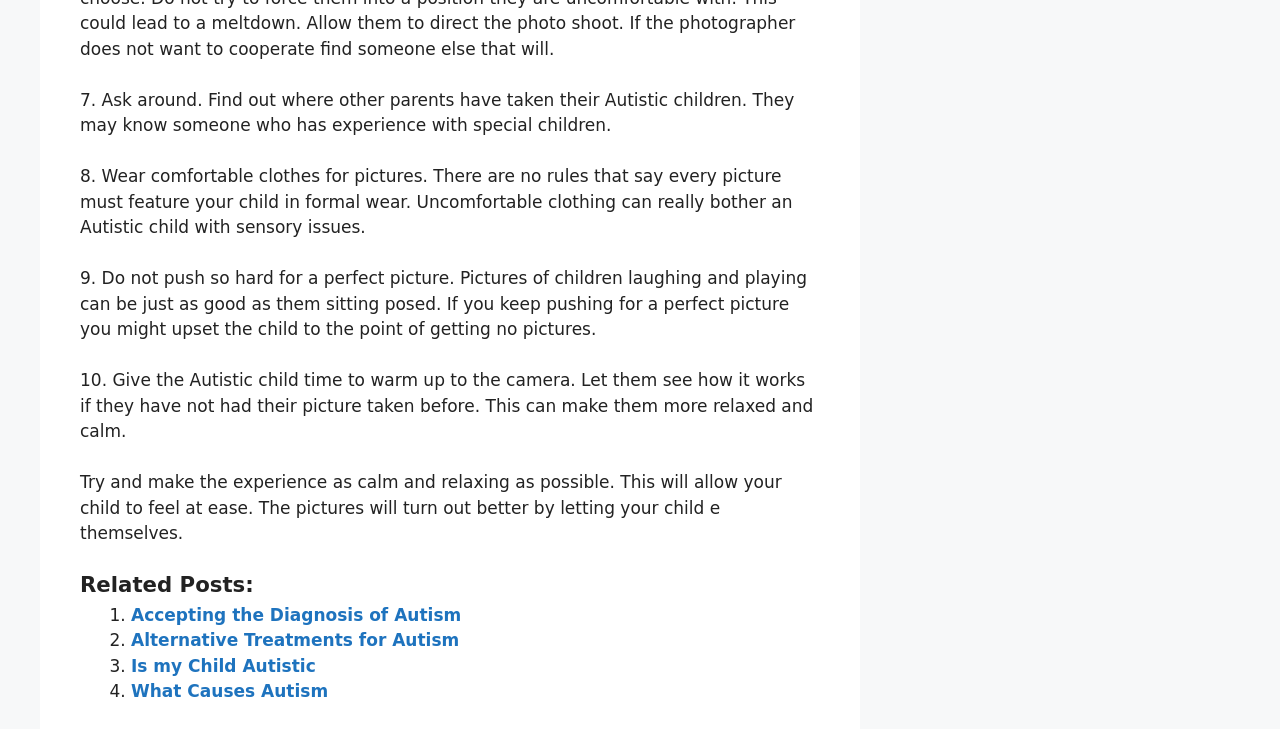Given the element description Autism, predict the bounding box coordinates for the UI element in the webpage screenshot. The format should be (top-left x, top-left y, bottom-right x, bottom-right y), and the values should be between 0 and 1.

[0.081, 0.661, 0.12, 0.683]